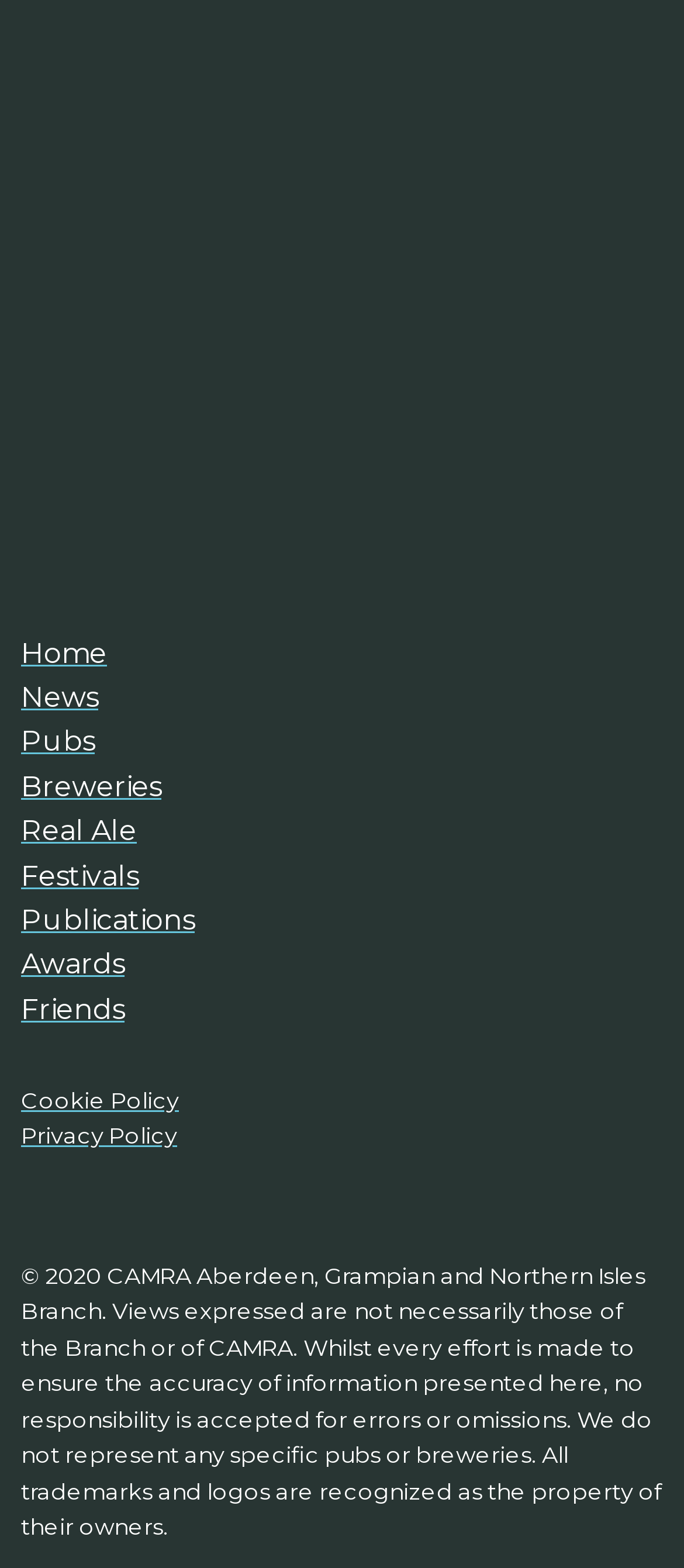Show the bounding box coordinates for the HTML element as described: "Pub of the Year".

[0.103, 0.253, 0.541, 0.308]